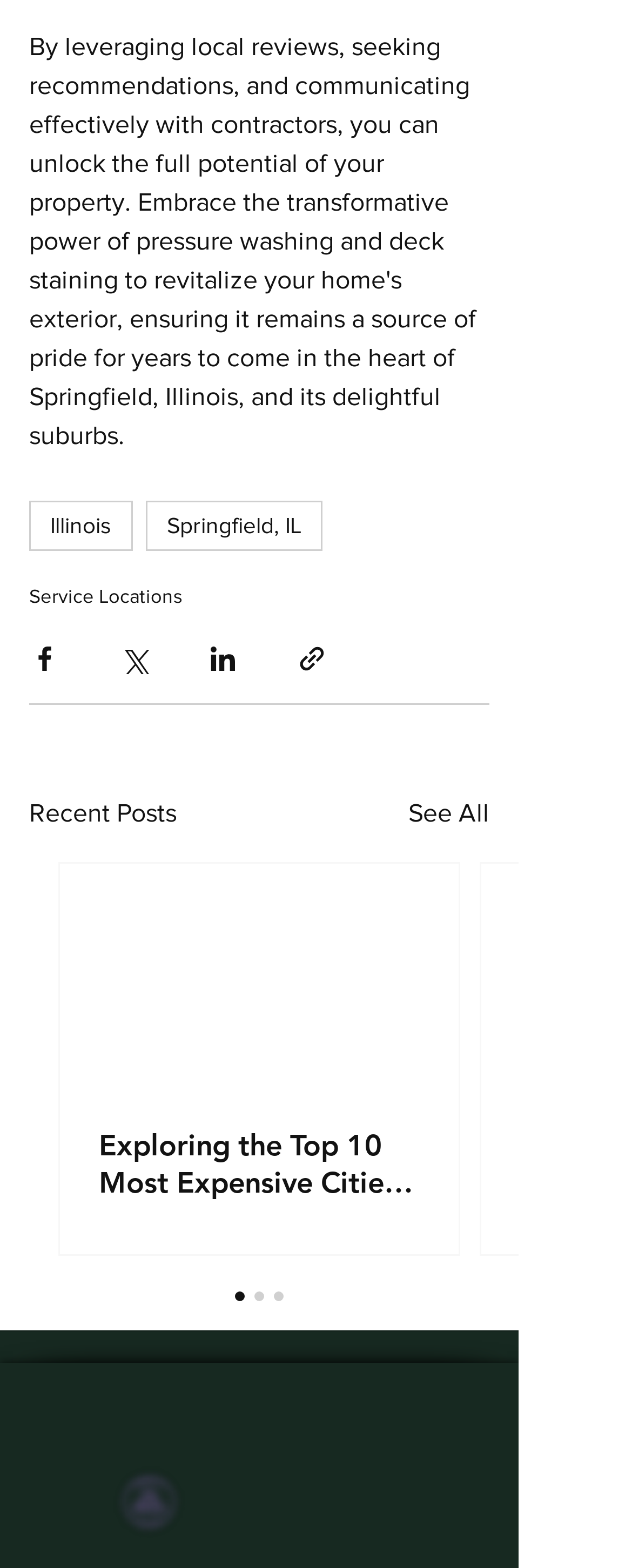Please provide a comprehensive response to the question below by analyzing the image: 
How many locations are listed in the navigation?

I looked at the navigation section at the top of the webpage and found two locations listed: 'Illinois' and 'Springfield, IL'.